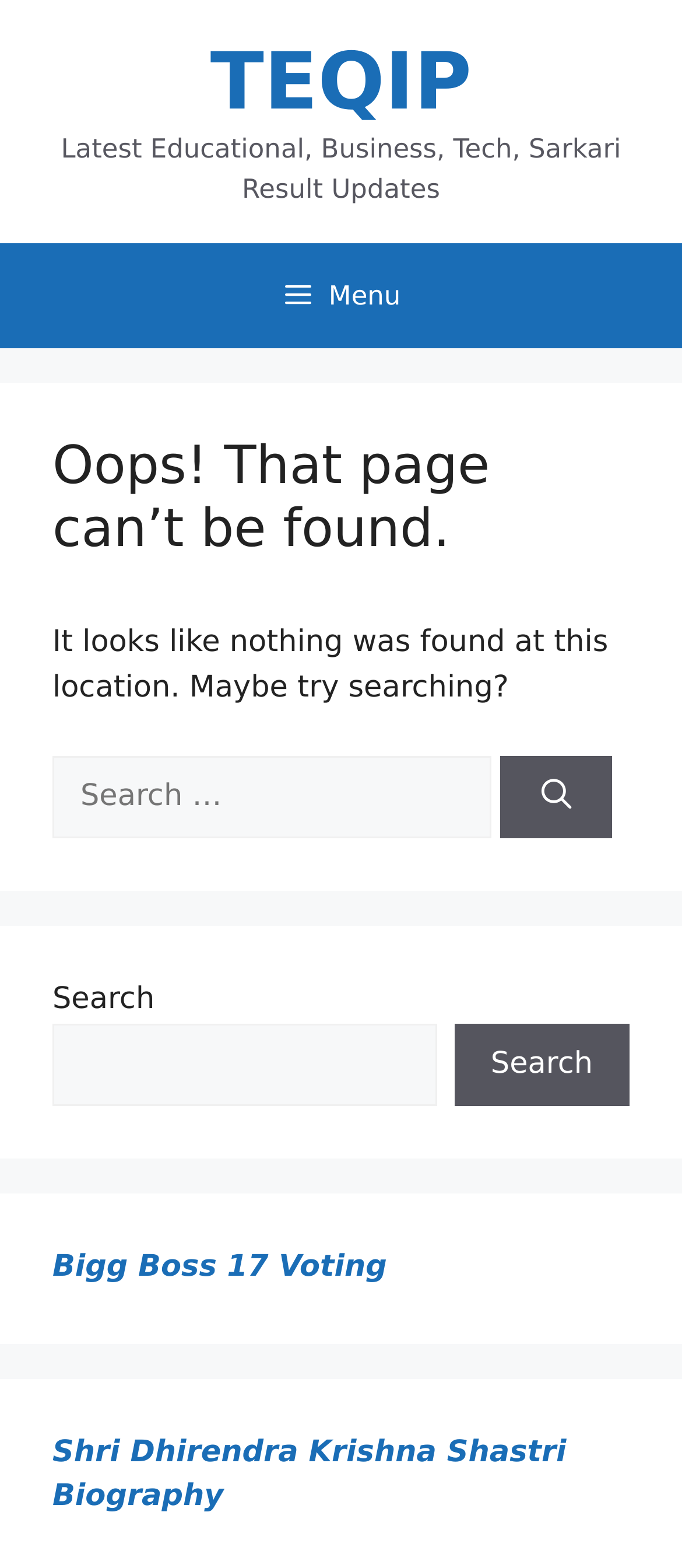Please identify the bounding box coordinates of the area that needs to be clicked to follow this instruction: "access the fifth link on the third row".

None